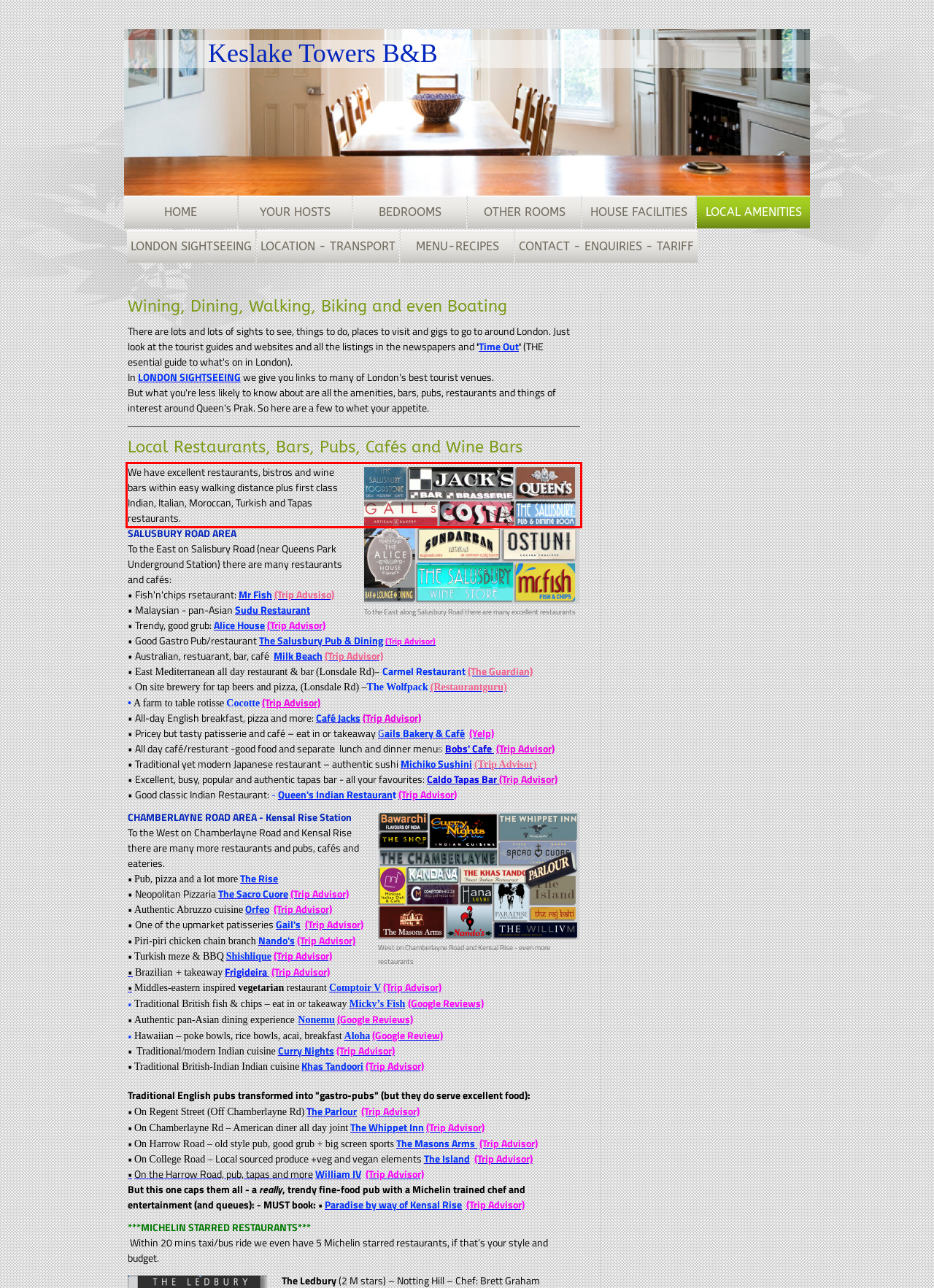You have a screenshot of a webpage with a UI element highlighted by a red bounding box. Use OCR to obtain the text within this highlighted area.

We have excellent restaurants, bistros and wine bars within easy walking distance plus first class Indian, Italian, Moroccan, Turkish and Tapas restaurants.